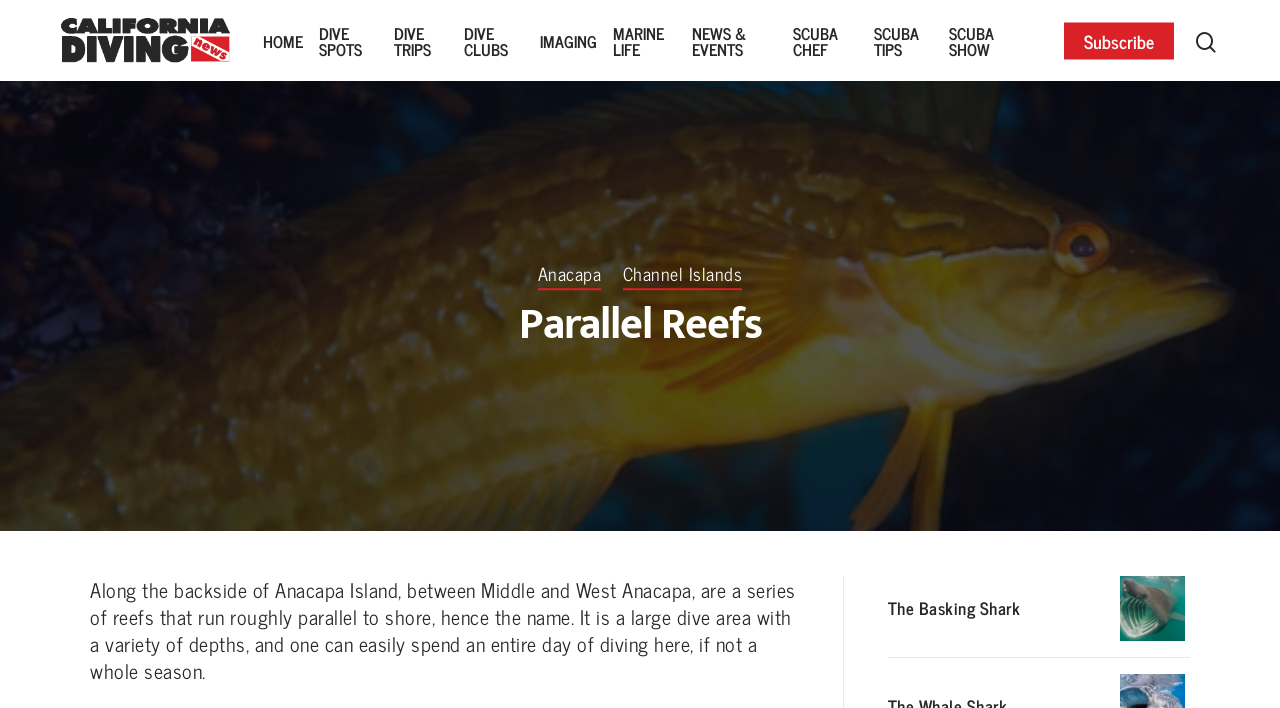Locate the bounding box coordinates of the UI element described by: "Scuba Show". The bounding box coordinates should consist of four float numbers between 0 and 1, i.e., [left, top, right, bottom].

[0.741, 0.035, 0.795, 0.08]